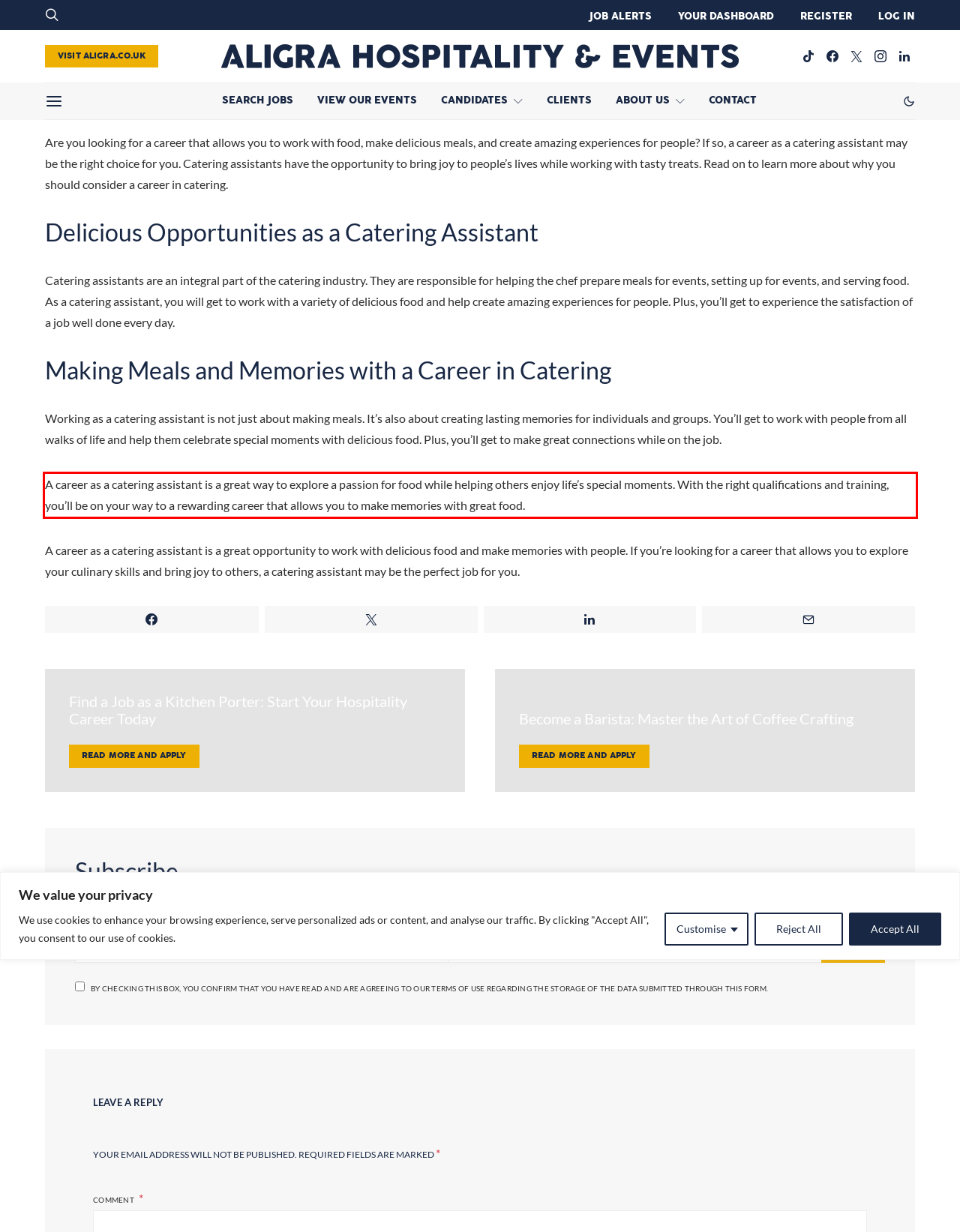Please use OCR to extract the text content from the red bounding box in the provided webpage screenshot.

A career as a catering assistant is a great way to explore a passion for food while helping others enjoy life’s special moments. With the right qualifications and training, you’ll be on your way to a rewarding career that allows you to make memories with great food.